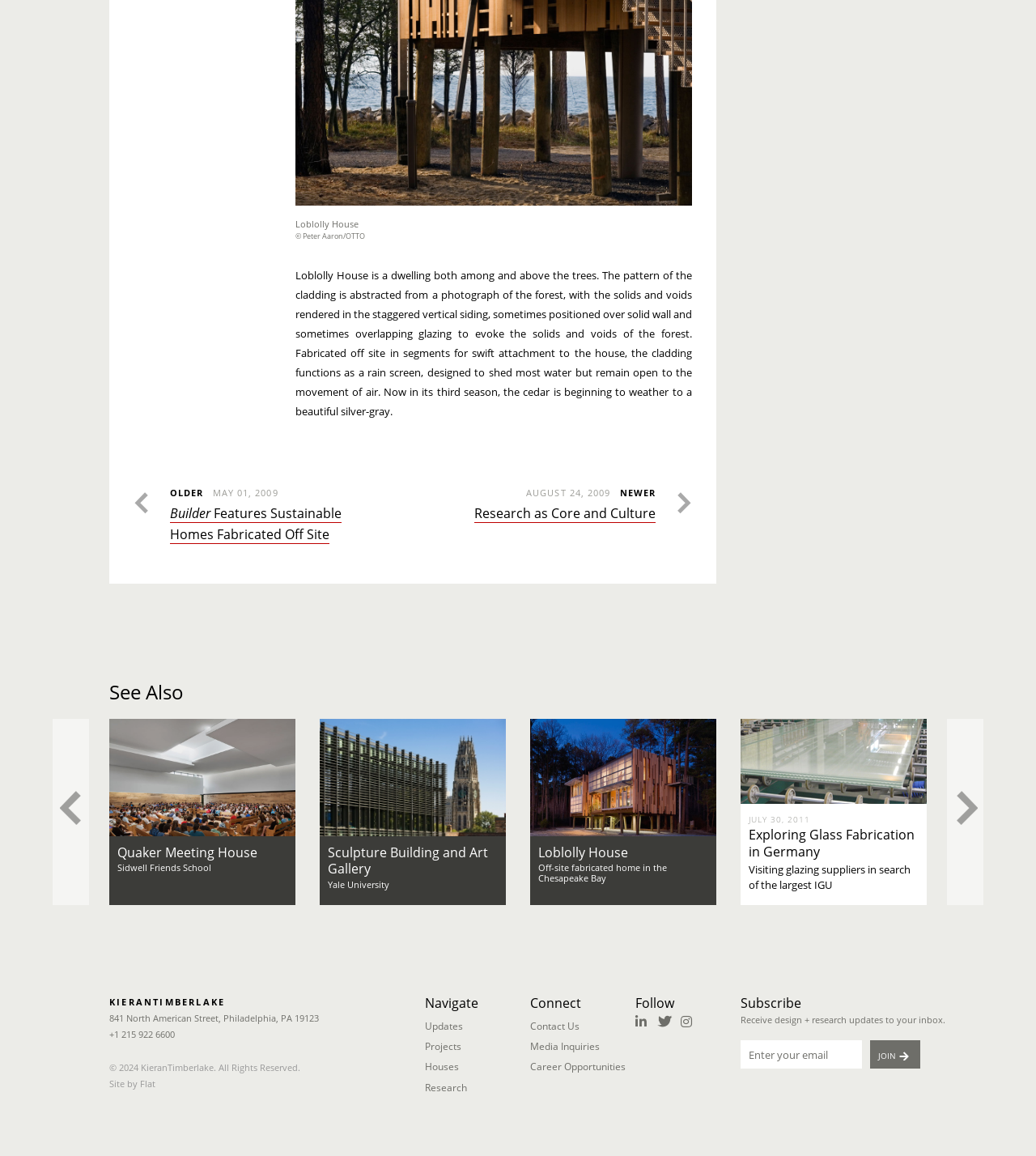Using the provided element description, identify the bounding box coordinates as (top-left x, top-left y, bottom-right x, bottom-right y). Ensure all values are between 0 and 1. Description: Updates

[0.41, 0.875, 0.451, 0.893]